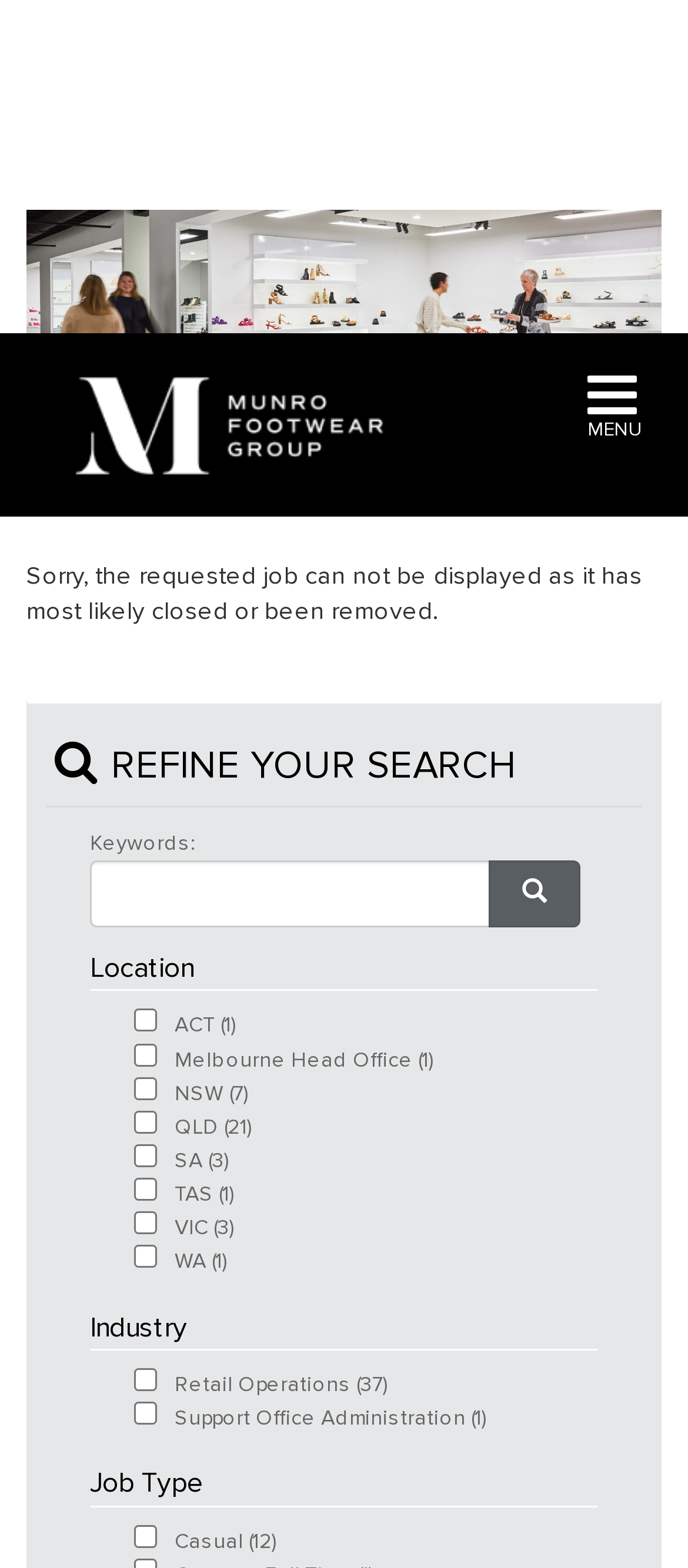How many job locations are available?
Based on the screenshot, respond with a single word or phrase.

8